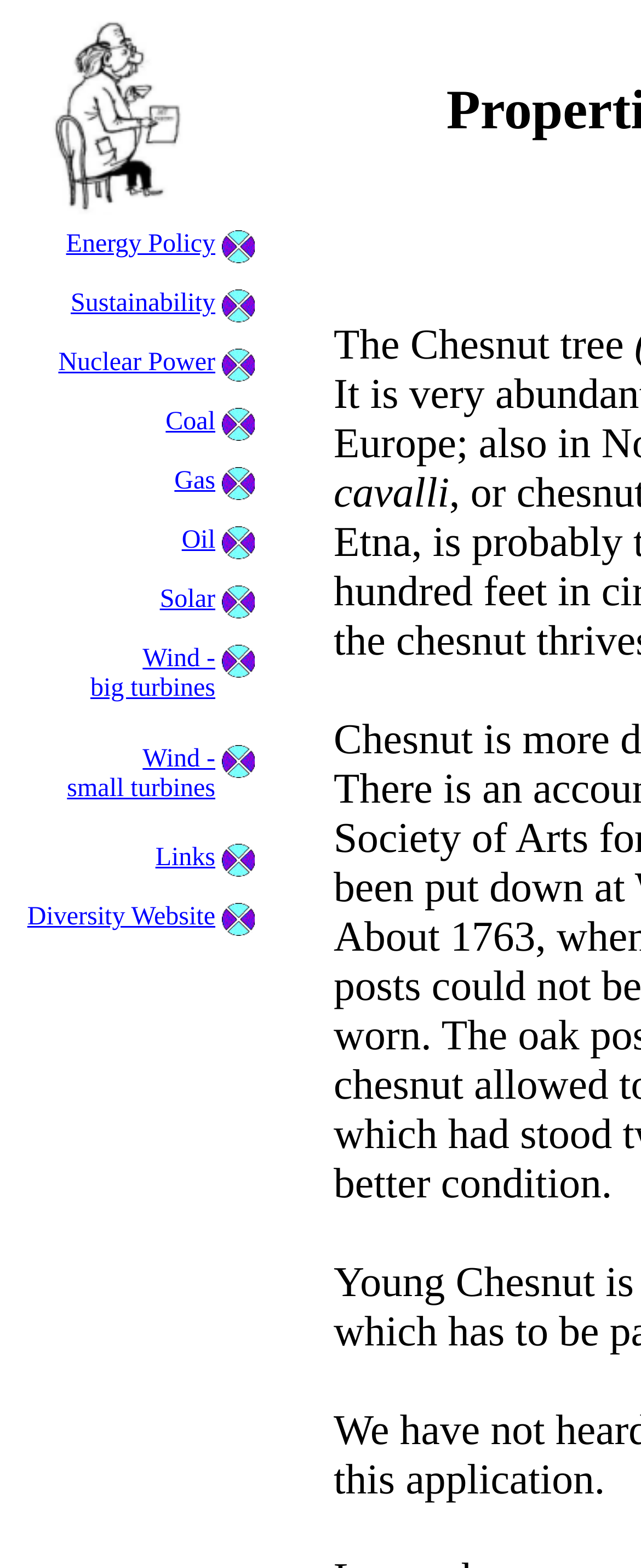Look at the image and write a detailed answer to the question: 
How many energy sources are listed?

I counted the number of links in the grid cells that have text descriptions, excluding the 'HOME' and 'Links' links, and found 9 energy sources listed, which are Energy Policy, Sustainability, Nuclear Power, Coal, Gas, Oil, Solar, Wind - big turbines, and Wind - small turbines.